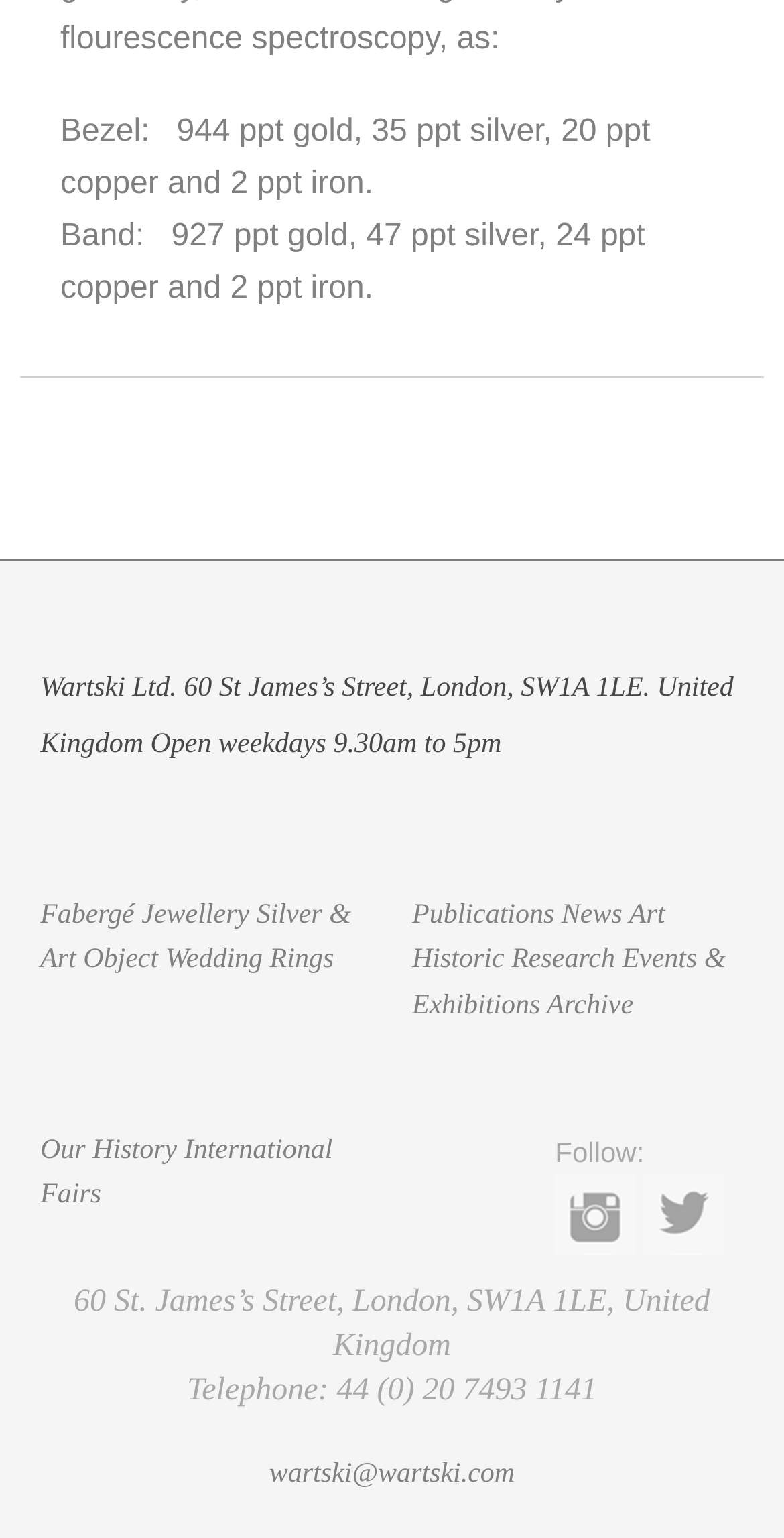What is the composition of the Bezel?
Please provide a single word or phrase in response based on the screenshot.

944 ppt gold, 35 ppt silver, 20 ppt copper and 2 ppt iron